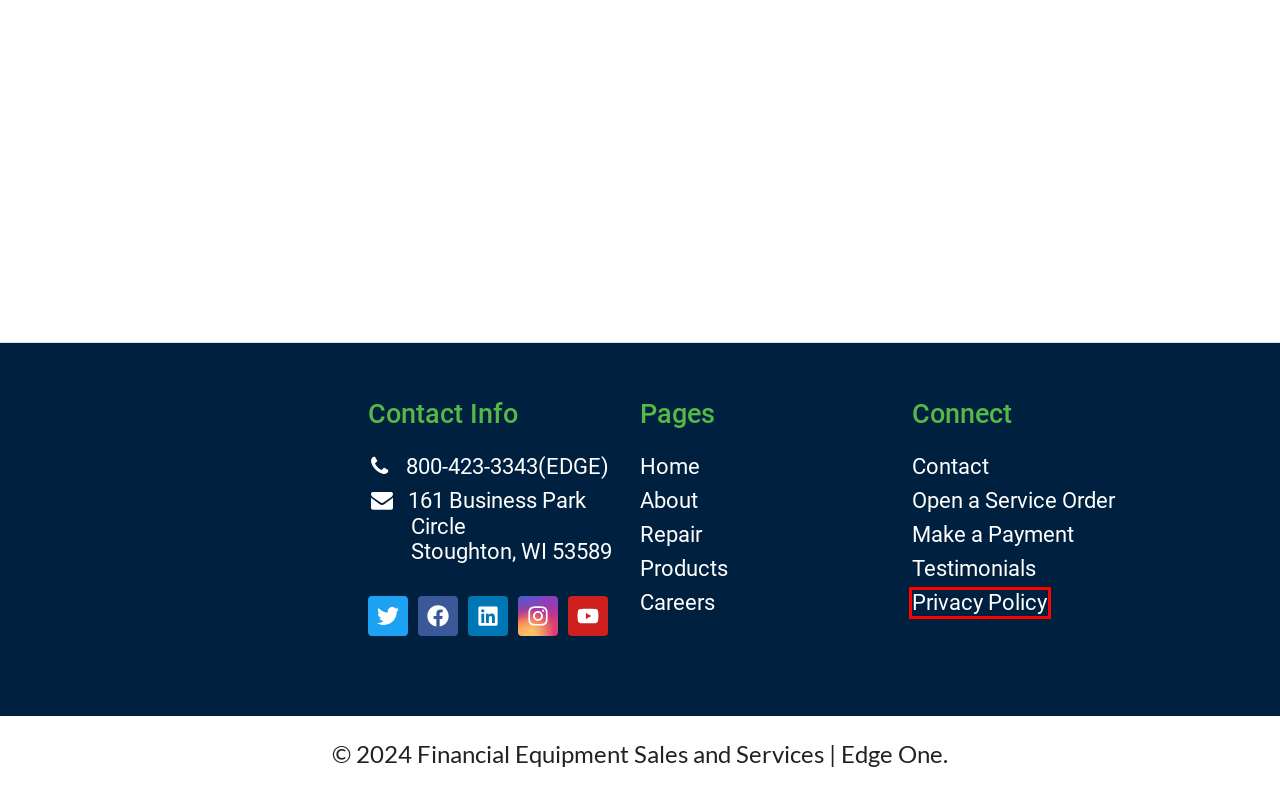You have a screenshot of a webpage with a red bounding box around an element. Select the webpage description that best matches the new webpage after clicking the element within the red bounding box. Here are the descriptions:
A. FLM SLM | Equipment Maintenance | Edge One
B. Tradeshows | Financial Technology Solutions | Edge One
C. Armor Services | Cash-in-Transit | Edge One
D. High-Quality Financial Products for Banking and Retail | Edge One
E. Merchant Services for Financial Institutions | Edge One
F. ATM Maintenance | Cash Recycler Maintenance | Edge One
G. Privacy Policy - Financial Equipment Sales and Services | Edge One
H. Banking Technology and Solutions | Edge One

G